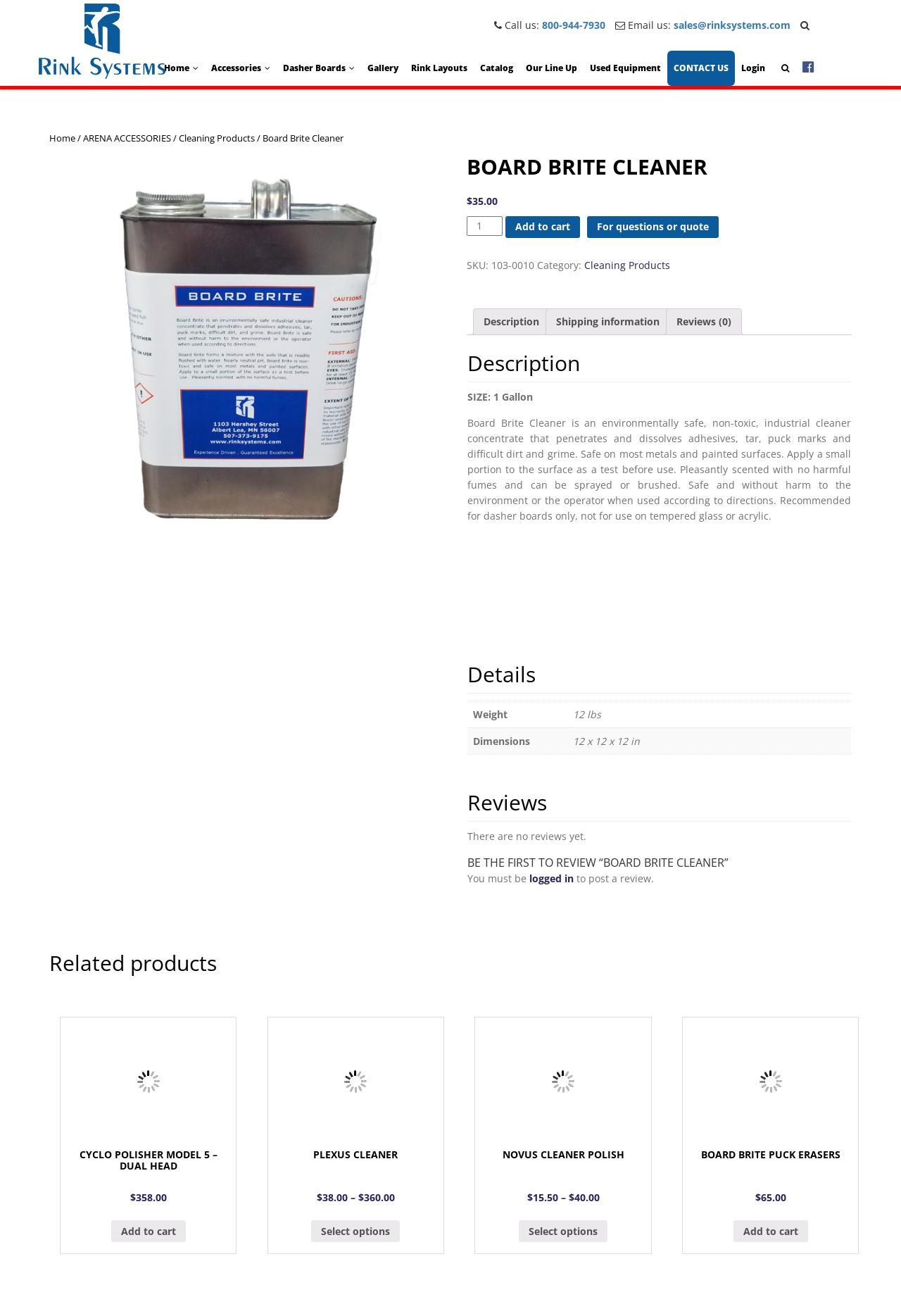Locate the bounding box coordinates of the area where you should click to accomplish the instruction: "View the product description".

[0.537, 0.235, 0.598, 0.254]